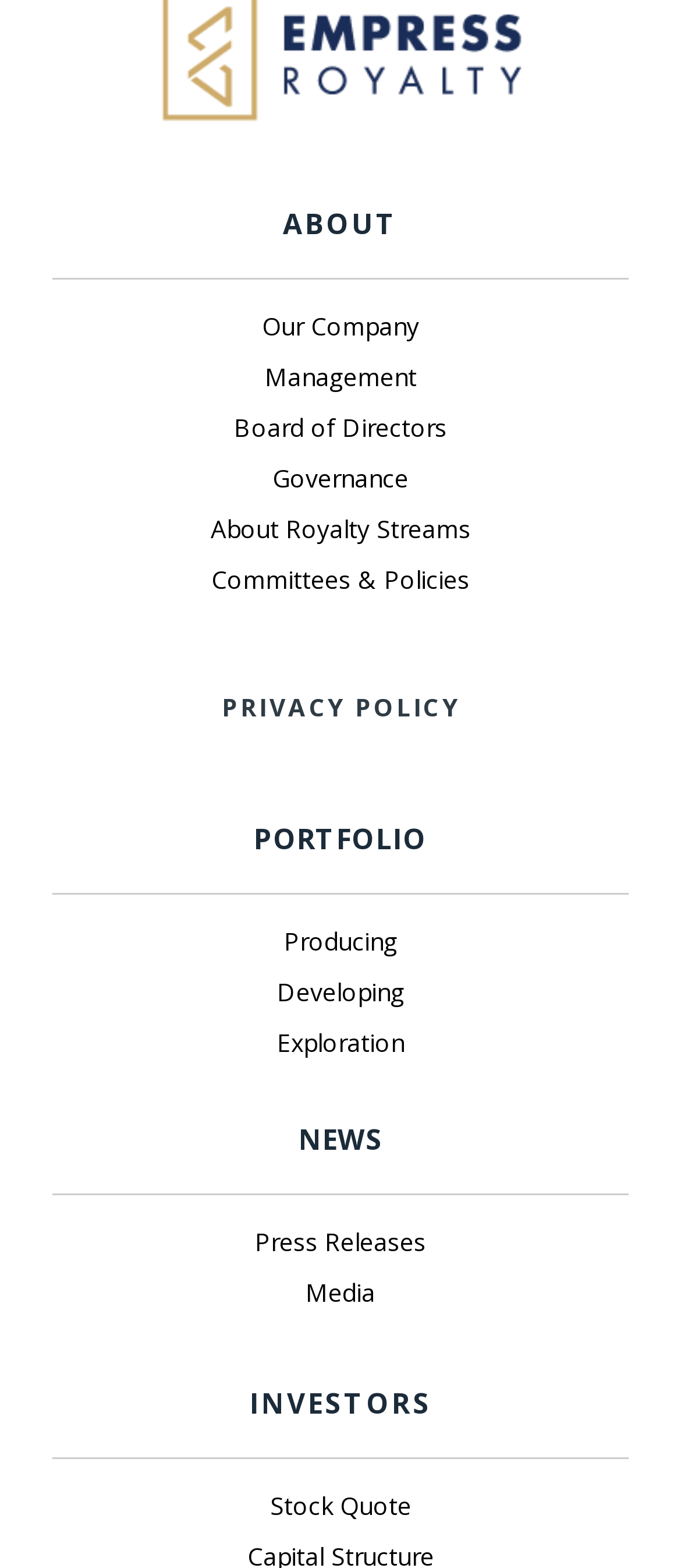Provide the bounding box coordinates of the section that needs to be clicked to accomplish the following instruction: "Click on Empress Royalty."

[0.229, 0.022, 0.771, 0.046]